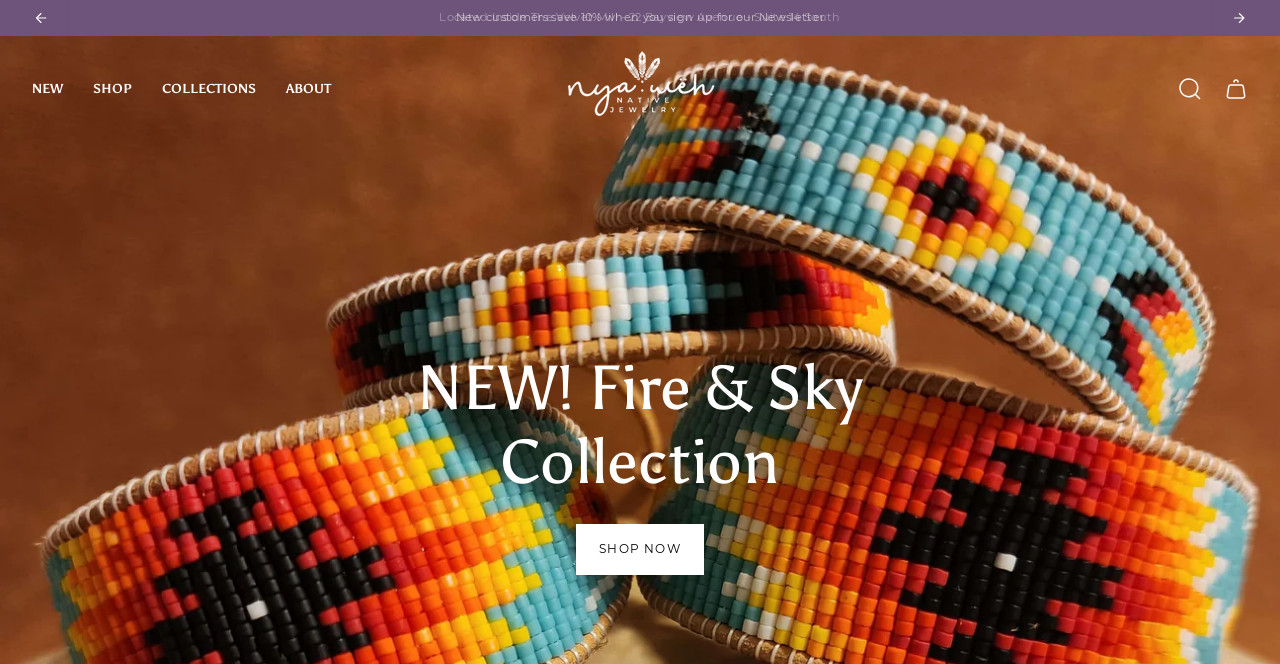Please identify the bounding box coordinates of the element I should click to complete this instruction: 'Go to CART'. The coordinates should be given as four float numbers between 0 and 1, like this: [left, top, right, bottom].

[0.948, 0.108, 0.984, 0.159]